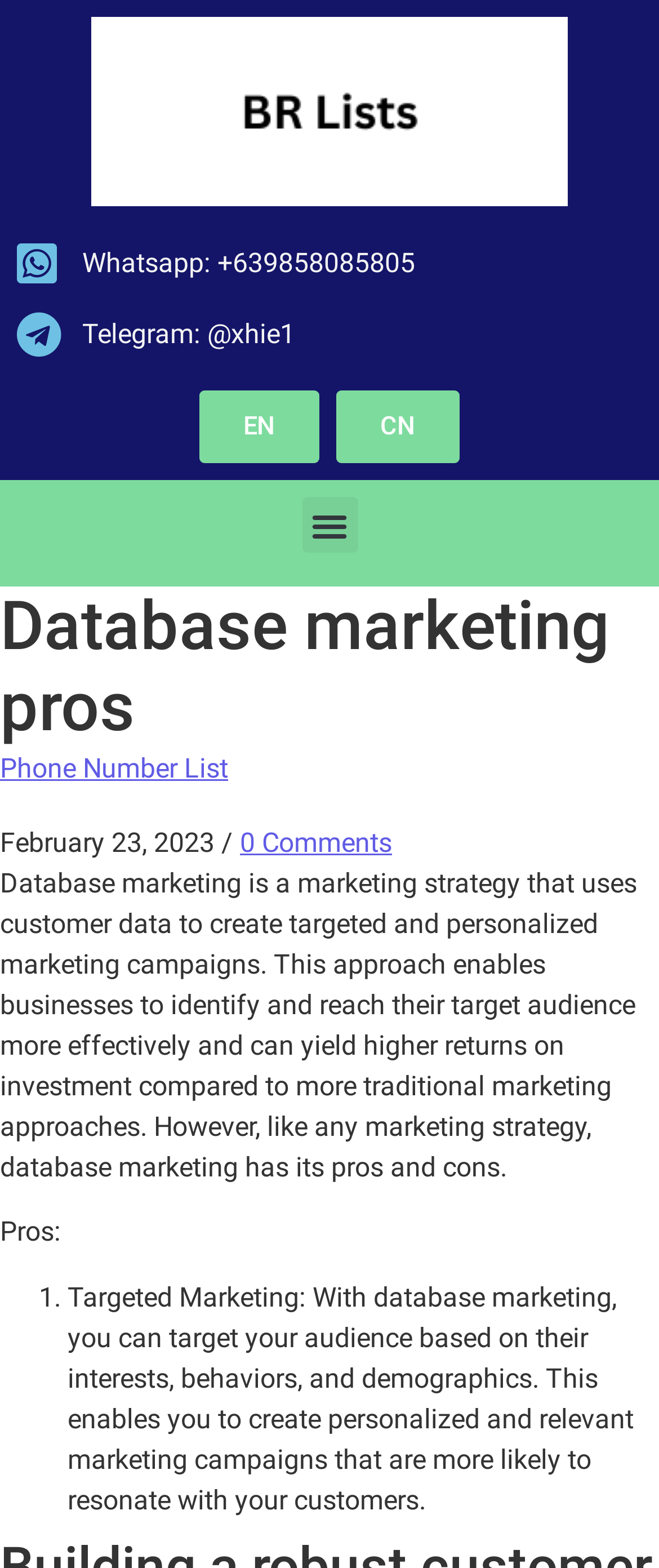Determine the bounding box coordinates for the area that should be clicked to carry out the following instruction: "Switch to Chinese language".

[0.51, 0.249, 0.697, 0.295]